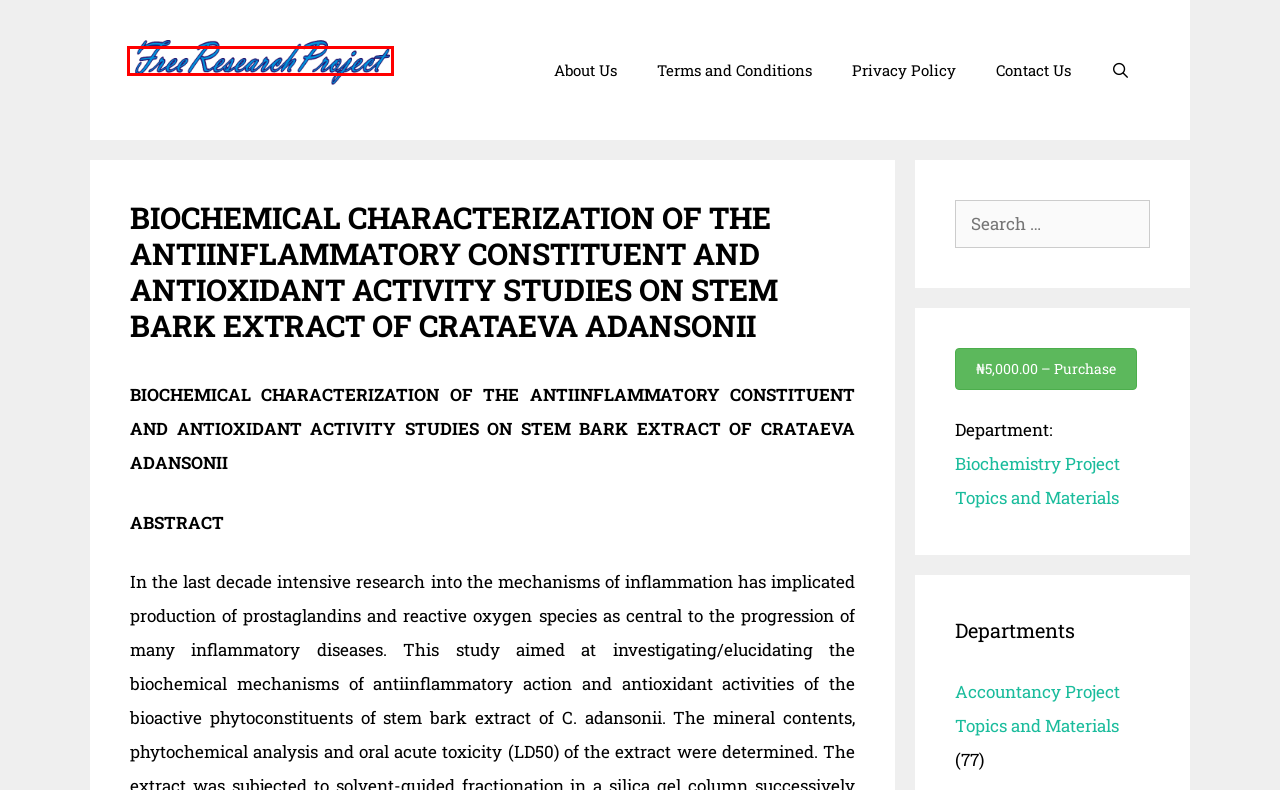Assess the screenshot of a webpage with a red bounding box and determine which webpage description most accurately matches the new page after clicking the element within the red box. Here are the options:
A. Privacy Policy | Free Research Project
B. Biochemistry Project Topics and Materials Archives | Free Research Project
C. RESEARCH PROJECT TOPICS AND MATERIALS | Free Research Project
D. Contact Us | Free Research Project
E. Accountancy Project Topics and Materials Archives | Free Research Project
F. Zoology Project Topics and Materials Archives | Free Research Project
G. About Us | Free Research Project
H. Terms and Conditions | Free Research Project

C